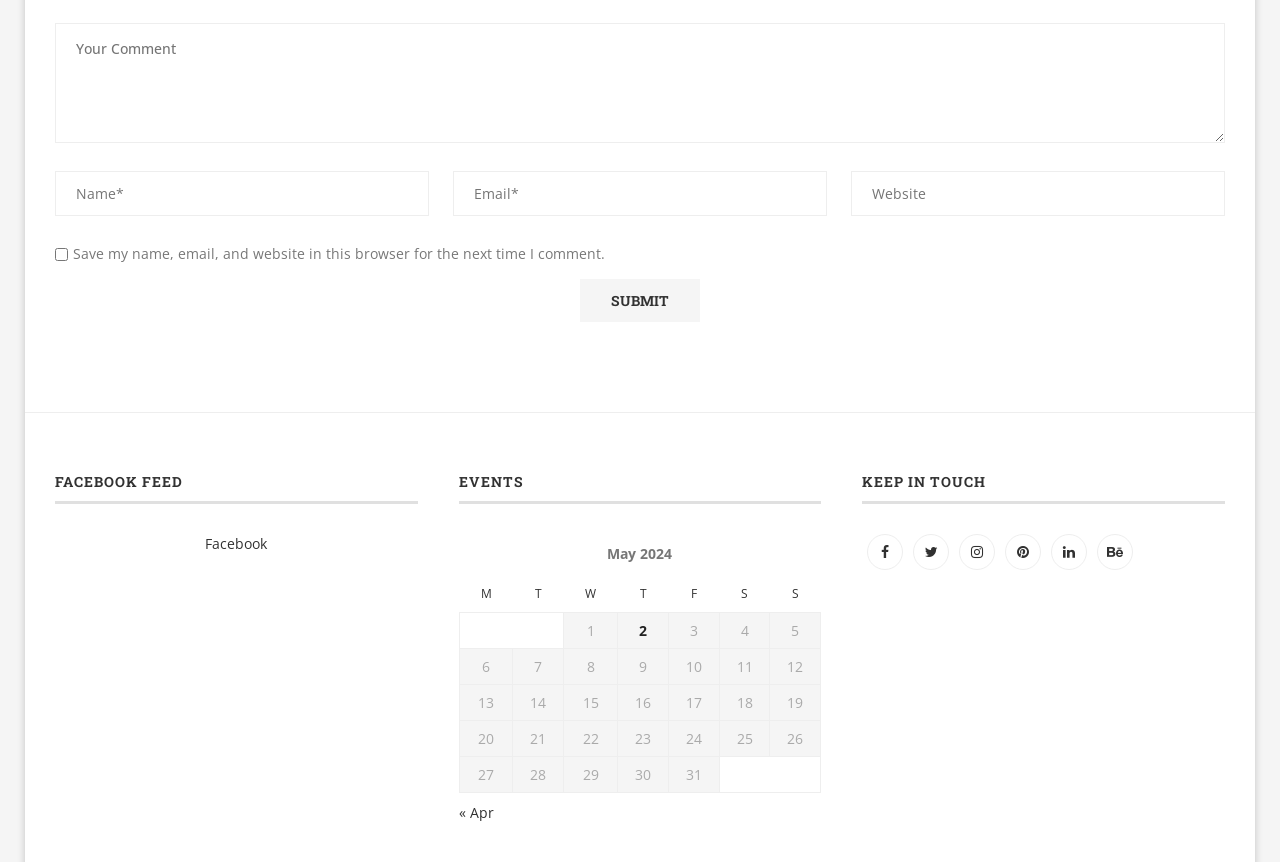What is the purpose of the textboxes at the top?
Please answer the question with a detailed response using the information from the screenshot.

The textboxes at the top of the webpage are for users to input their comment, name, email, and website. The 'Your Comment' textbox is required, indicating that users must enter a comment to submit. The other textboxes are also required, except for the 'Website' textbox, which is optional.